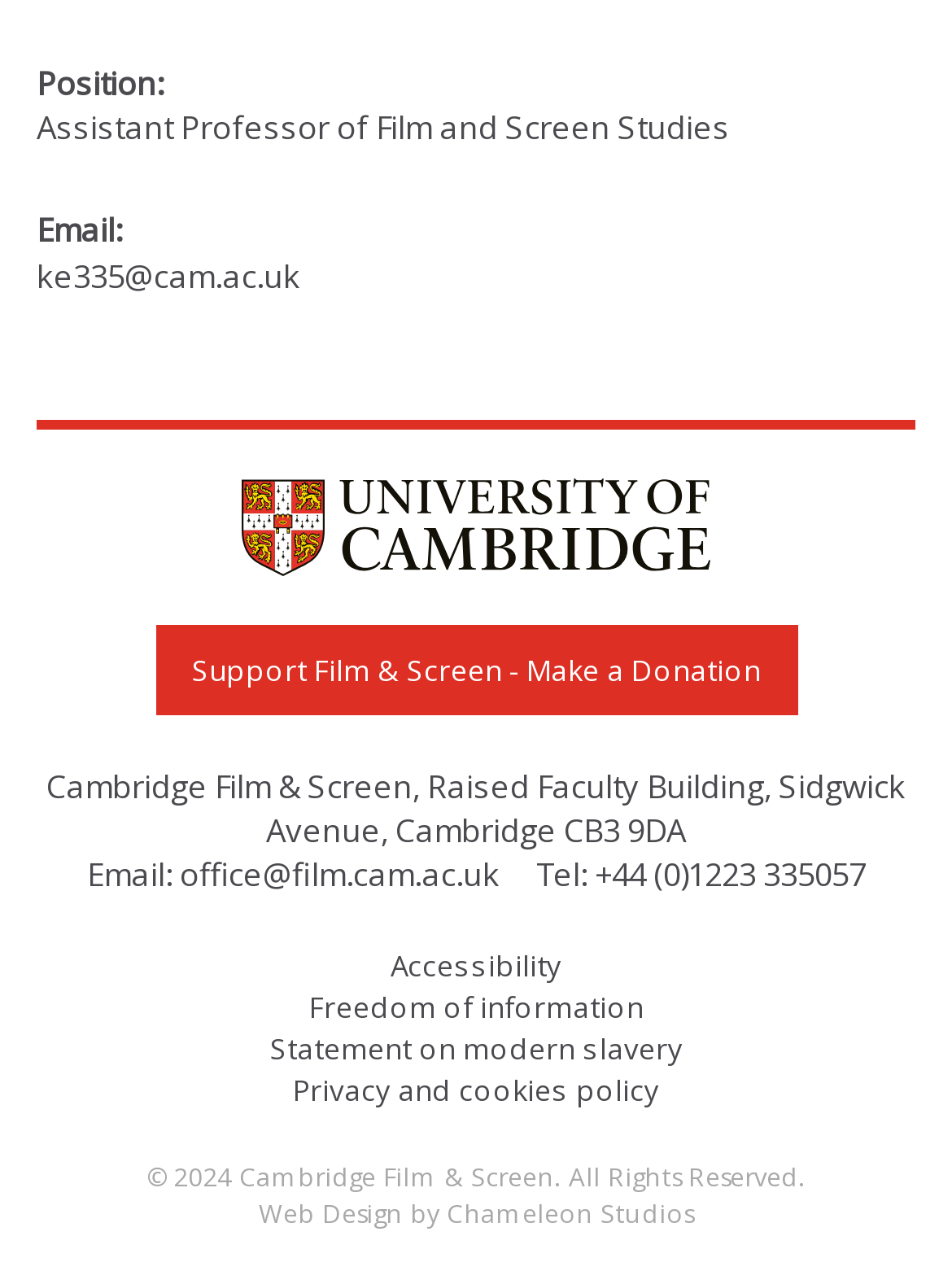Please provide a short answer using a single word or phrase for the question:
What is the phone number of Cambridge Film & Screen?

+44 (0)1223 335057